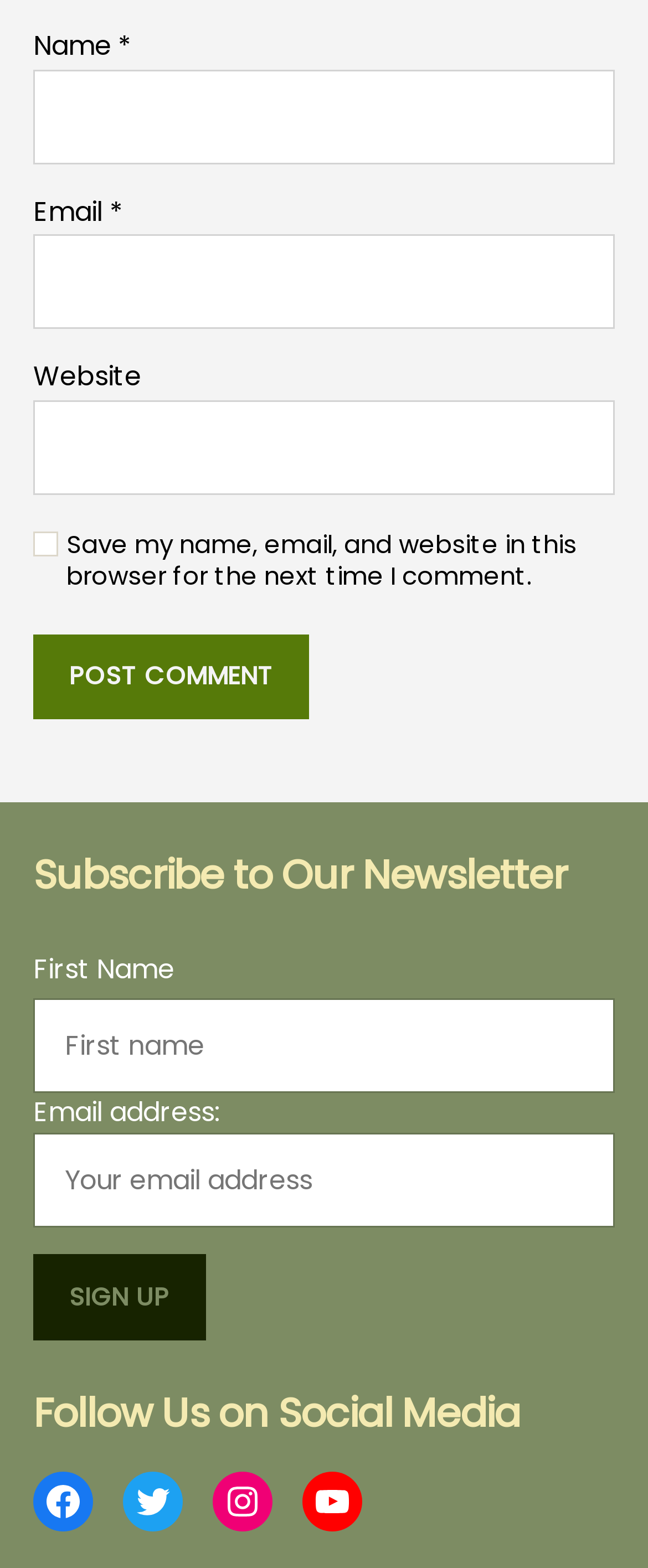Please determine the bounding box coordinates of the element to click on in order to accomplish the following task: "Post a comment". Ensure the coordinates are four float numbers ranging from 0 to 1, i.e., [left, top, right, bottom].

[0.051, 0.404, 0.477, 0.459]